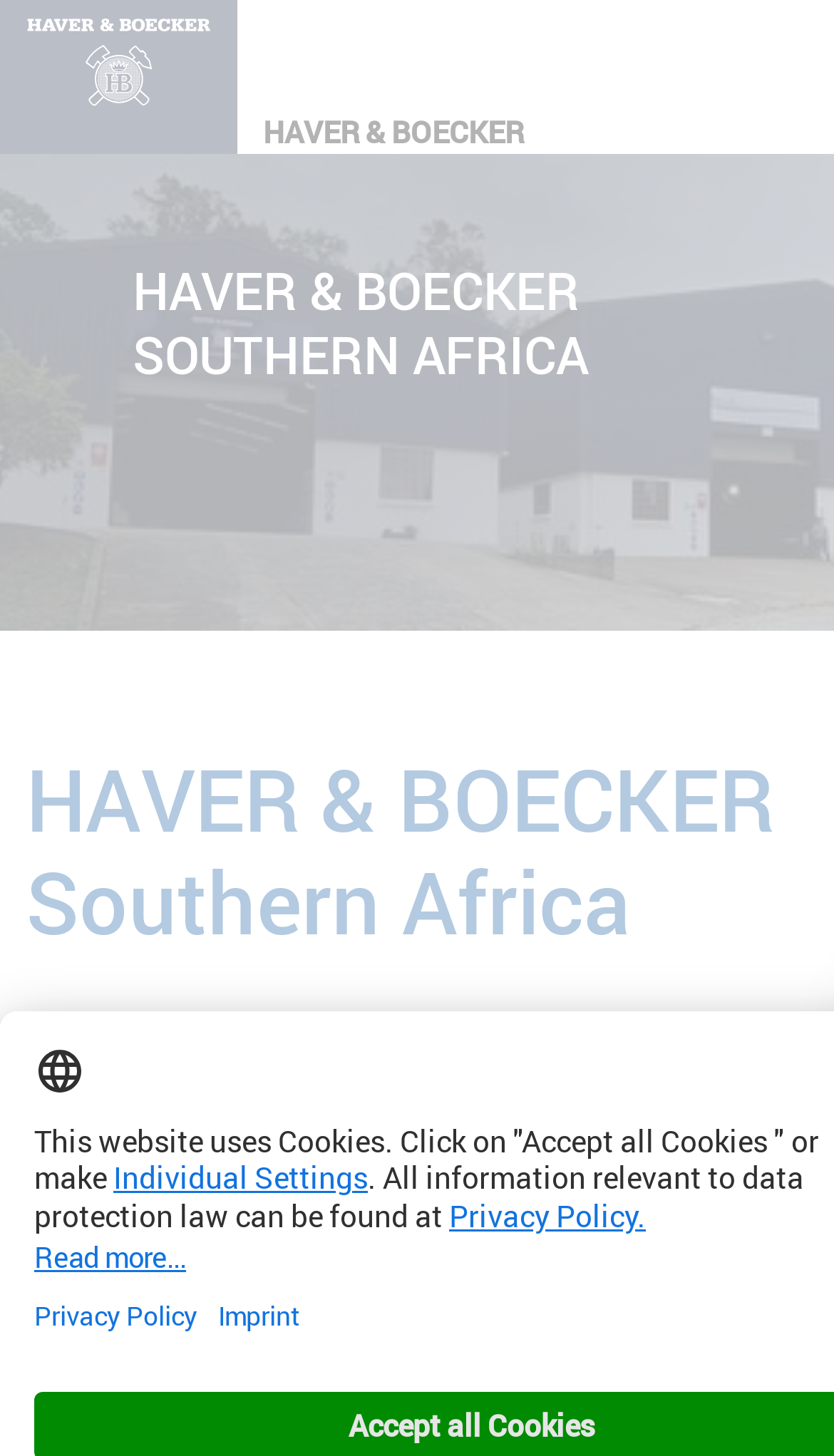Locate and extract the text of the main heading on the webpage.

HAVER & BOECKER Southern Africa